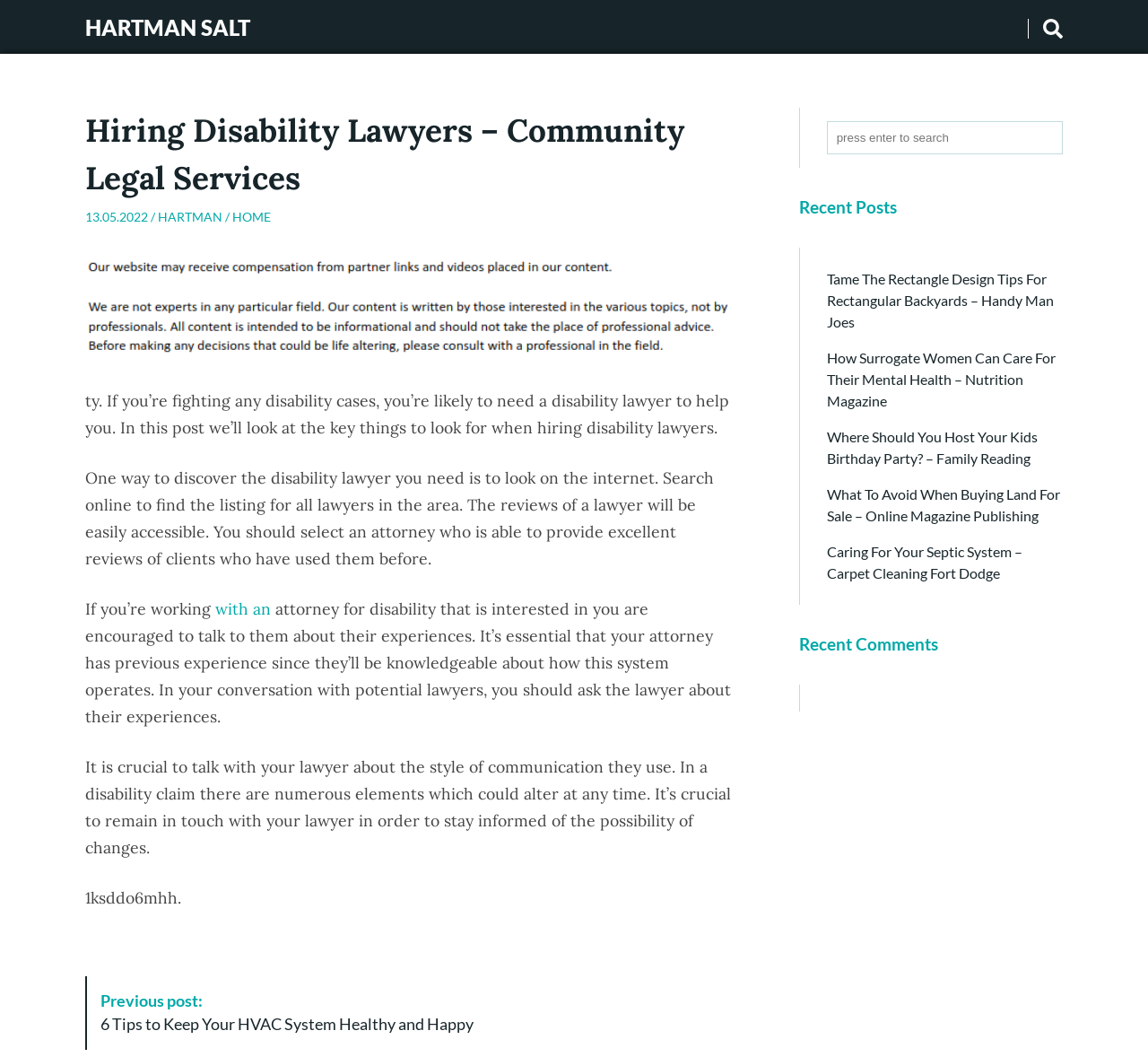Please give the bounding box coordinates of the area that should be clicked to fulfill the following instruction: "view post tags". The coordinates should be in the format of four float numbers from 0 to 1, i.e., [left, top, right, bottom].

None